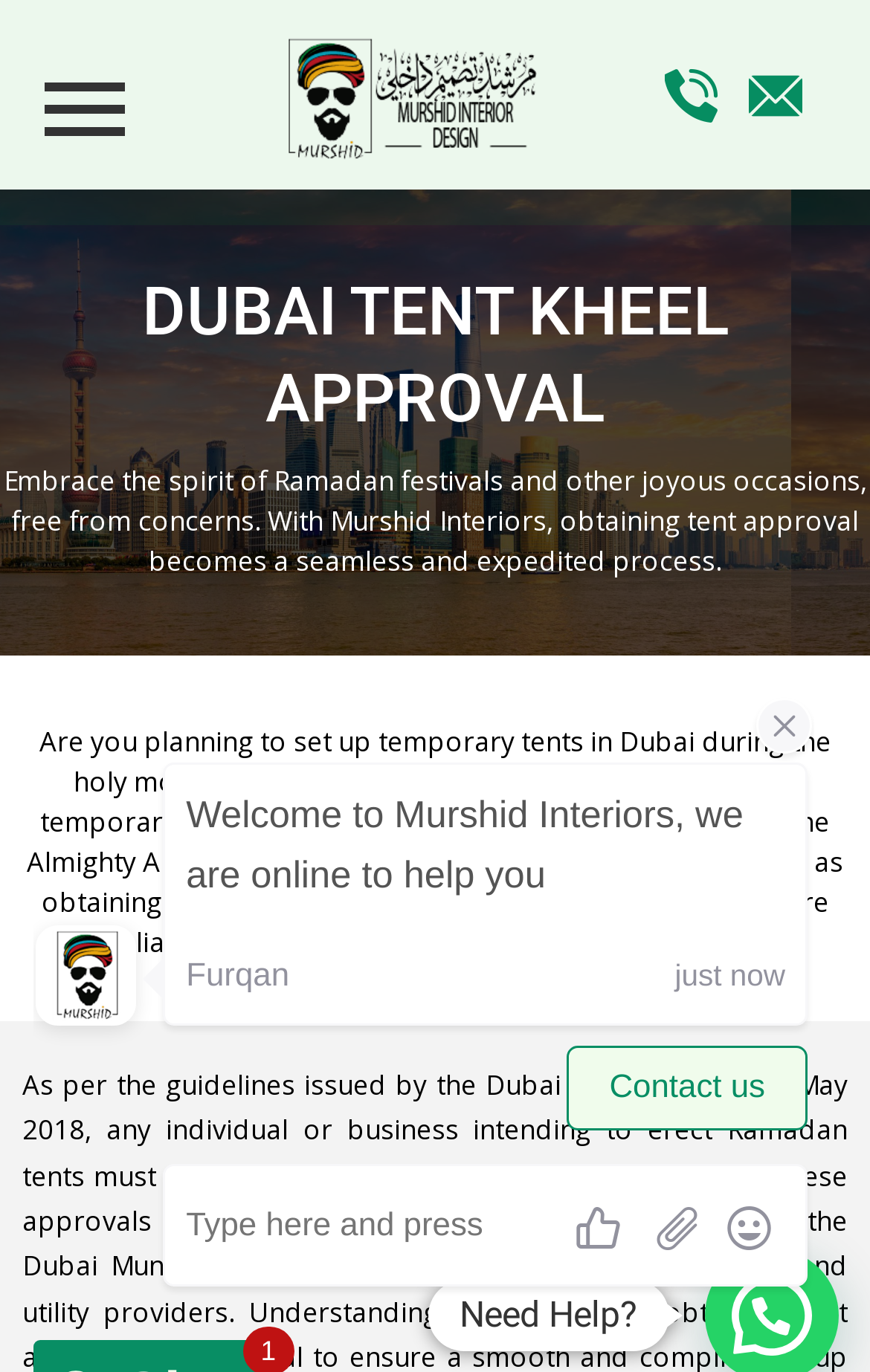Determine the bounding box of the UI component based on this description: "tent approvals in Dubai". The bounding box coordinates should be four float values between 0 and 1, i.e., [left, top, right, bottom].

[0.522, 0.843, 0.87, 0.871]